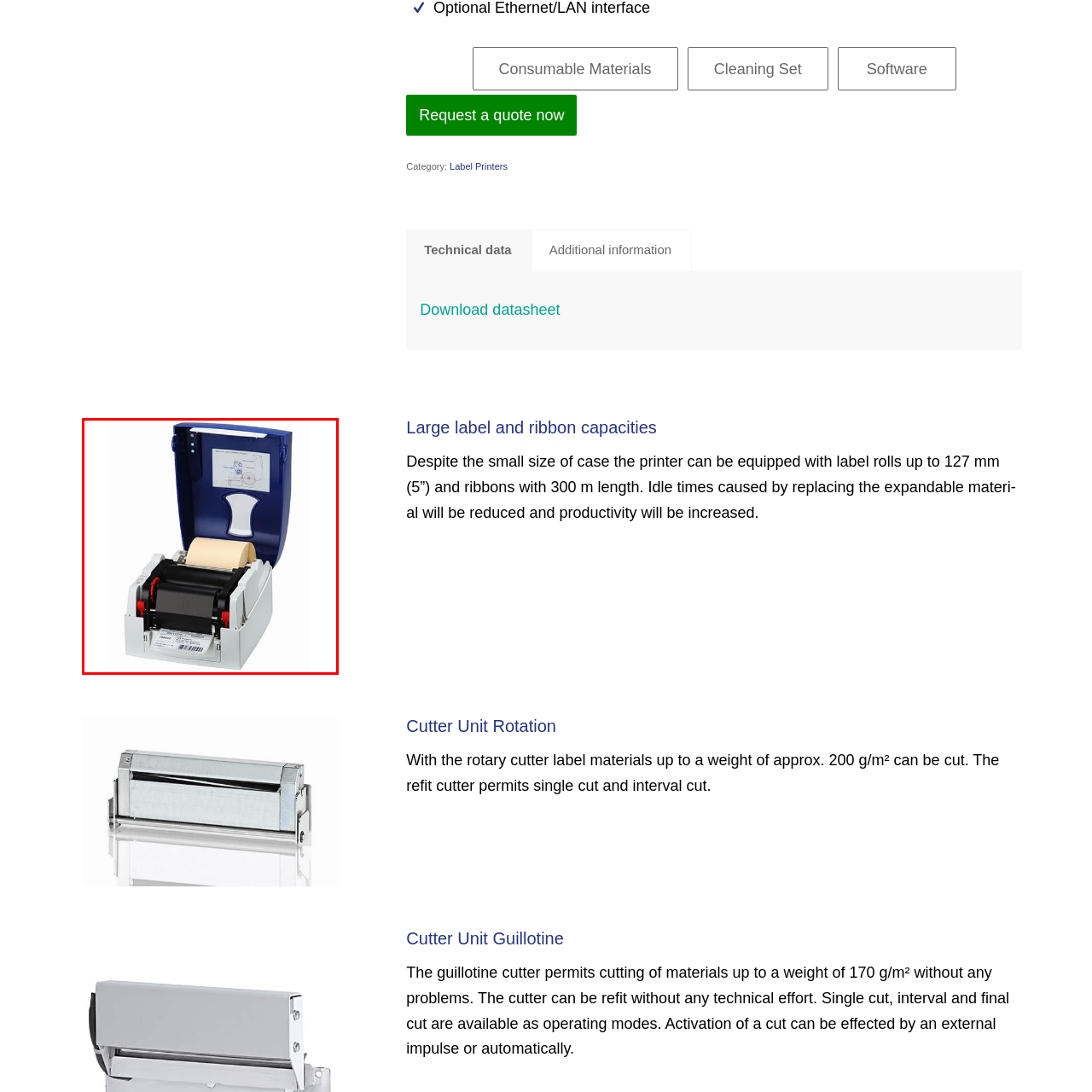What is the length of the ribbons this printer can handle?
Please look at the image marked with a red bounding box and provide a one-word or short-phrase answer based on what you see.

300 meters